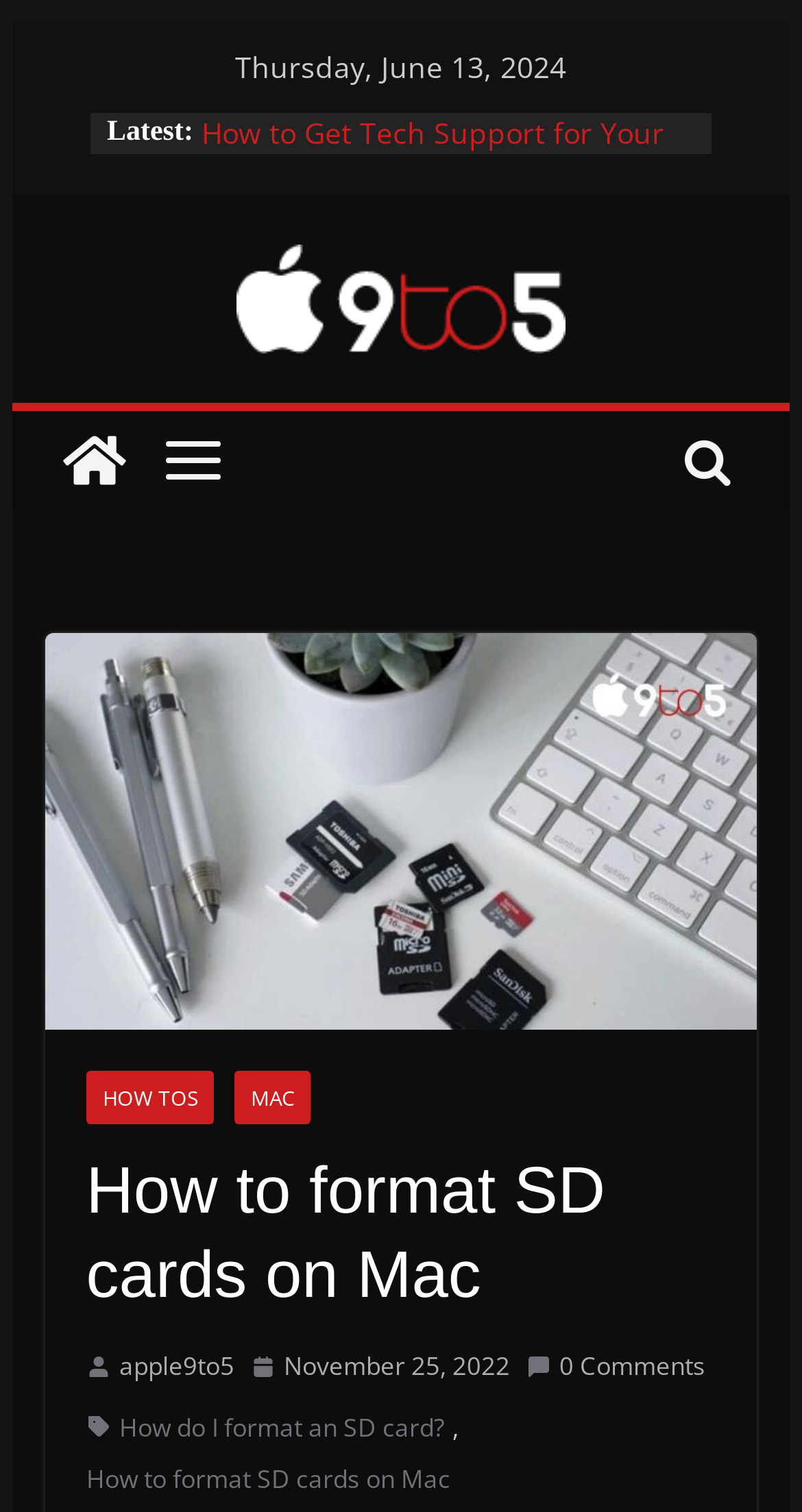Please provide a comprehensive response to the question based on the details in the image: What is the author of the article 'How to format SD cards on Mac'?

I looked at the article section and did not find any information about the author of the article 'How to format SD cards on Mac'.